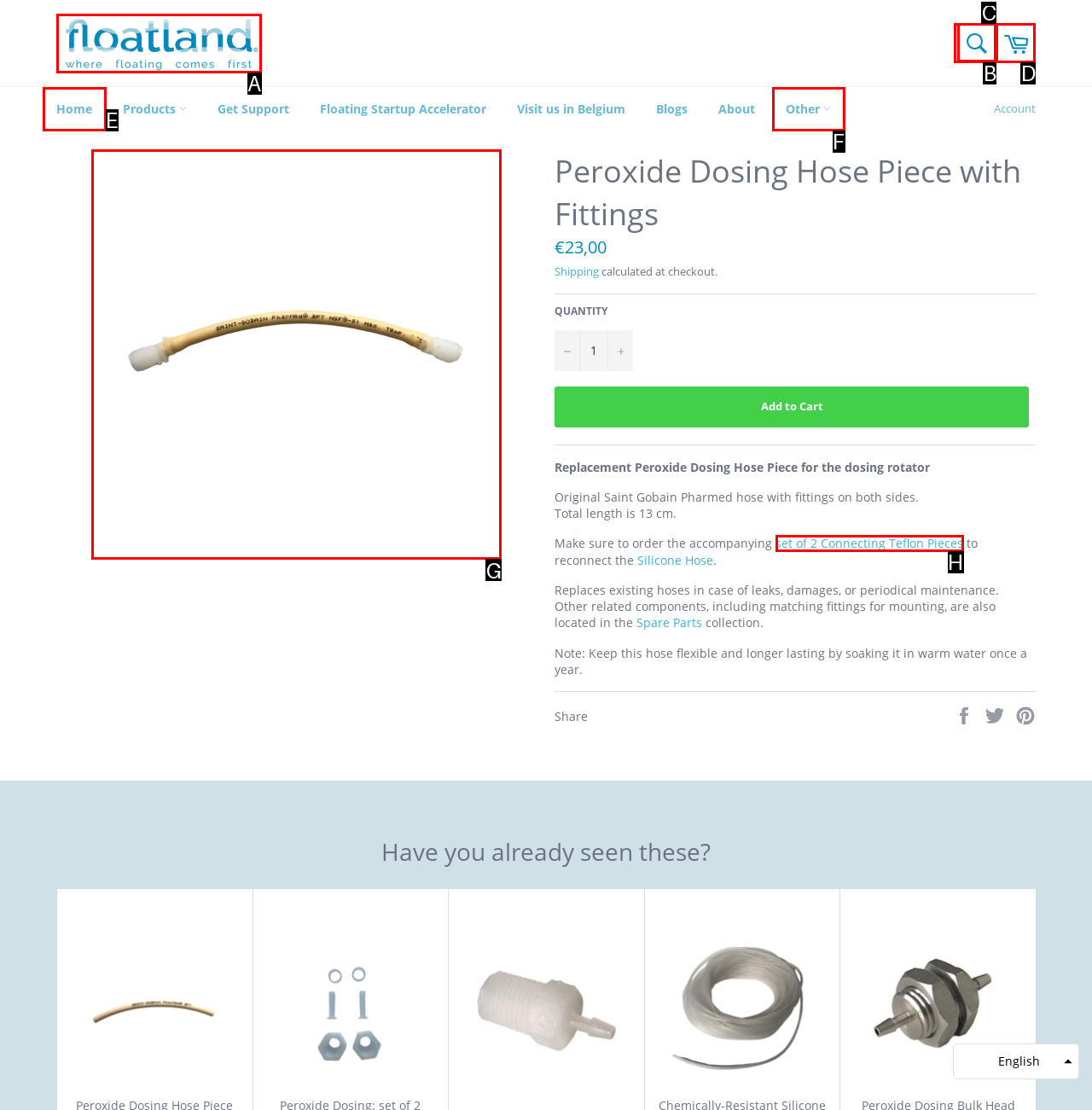Determine the letter of the UI element that you need to click to perform the task: View product details.
Provide your answer with the appropriate option's letter.

G